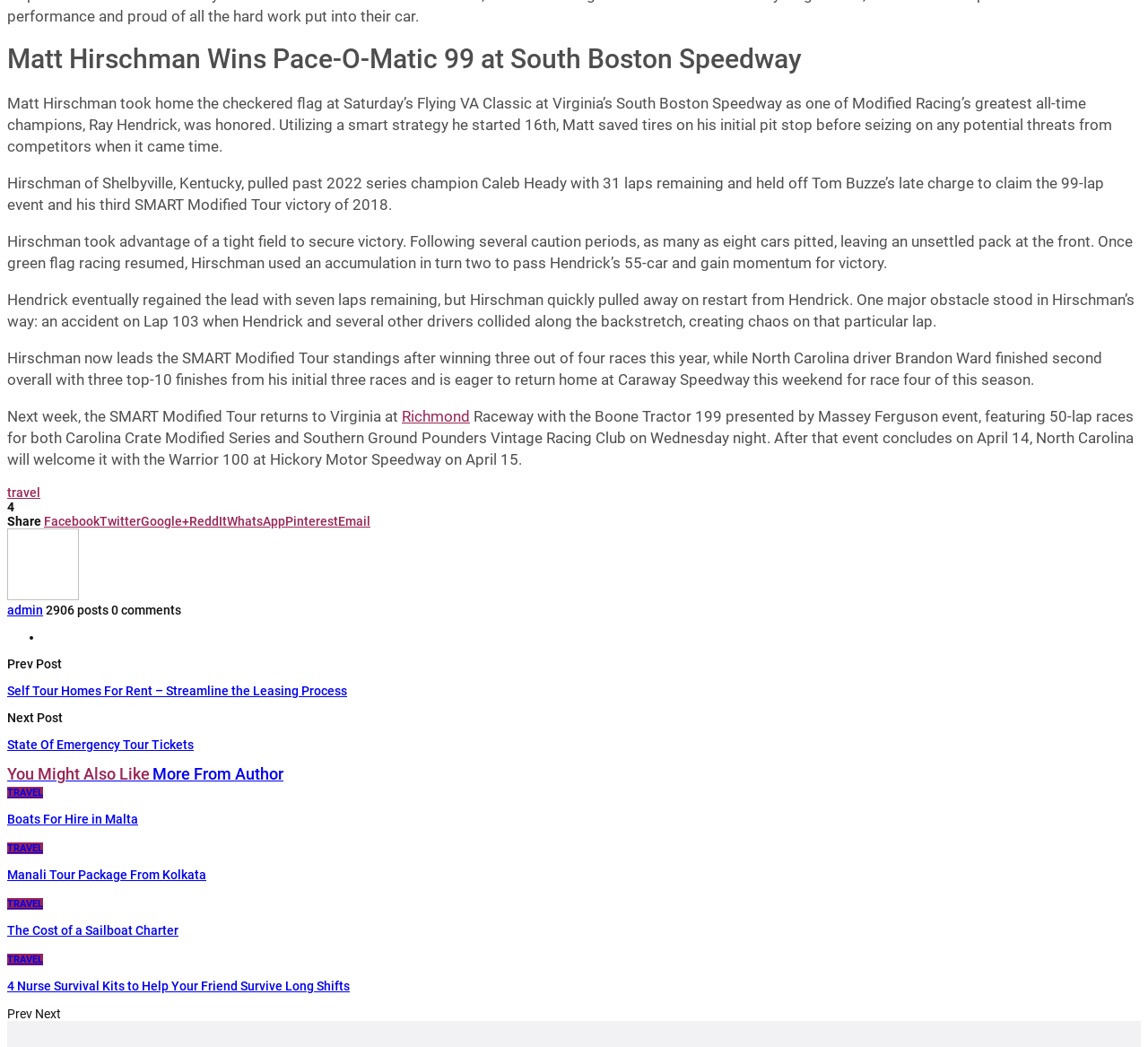Please locate the bounding box coordinates for the element that should be clicked to achieve the following instruction: "Share on Facebook". Ensure the coordinates are given as four float numbers between 0 and 1, i.e., [left, top, right, bottom].

[0.038, 0.308, 0.087, 0.322]